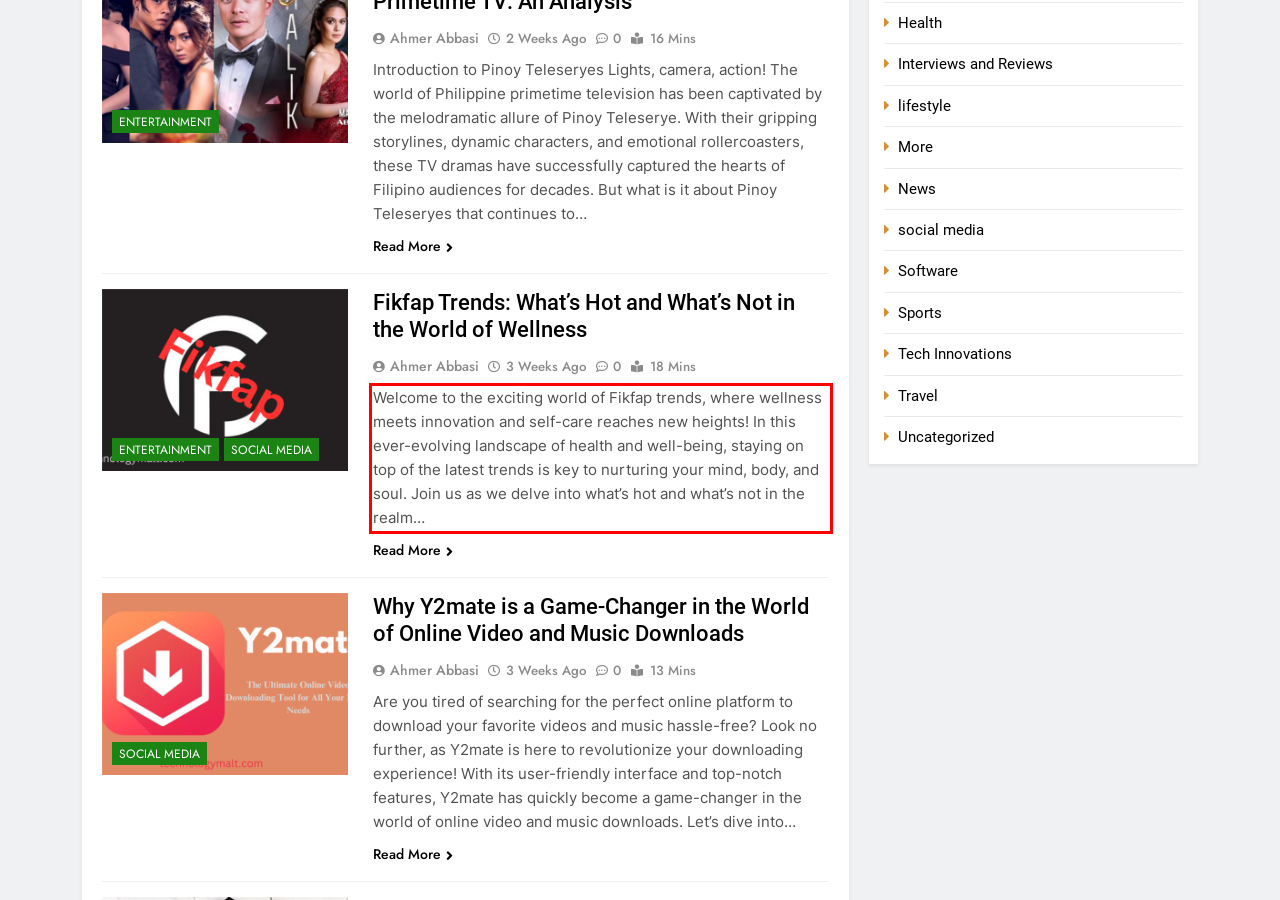With the given screenshot of a webpage, locate the red rectangle bounding box and extract the text content using OCR.

Welcome to the exciting world of Fikfap trends, where wellness meets innovation and self-care reaches new heights! In this ever-evolving landscape of health and well-being, staying on top of the latest trends is key to nurturing your mind, body, and soul. Join us as we delve into what’s hot and what’s not in the realm…